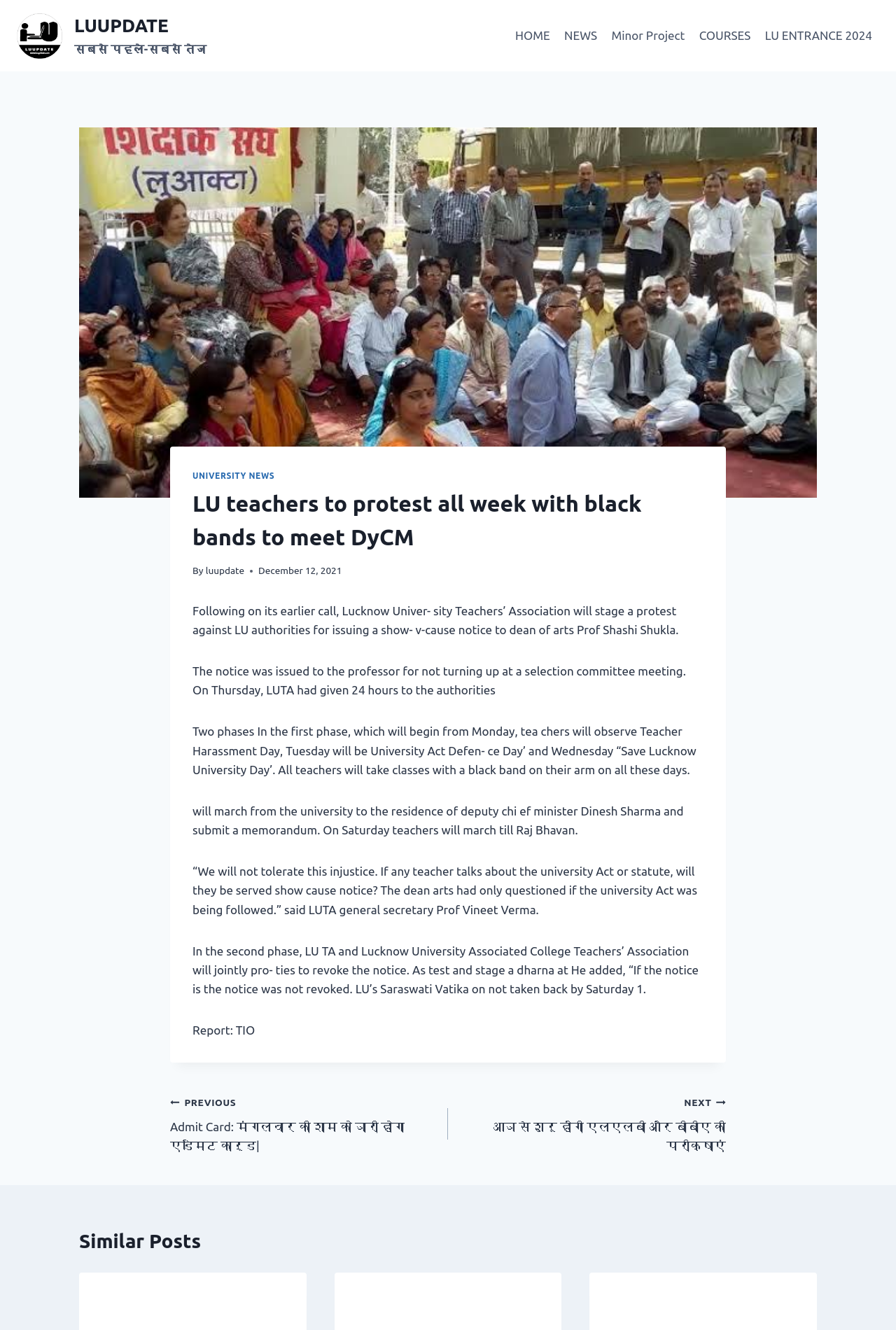Determine the bounding box coordinates (top-left x, top-left y, bottom-right x, bottom-right y) of the UI element described in the following text: LU ENTRANCE 2024

[0.846, 0.014, 0.981, 0.039]